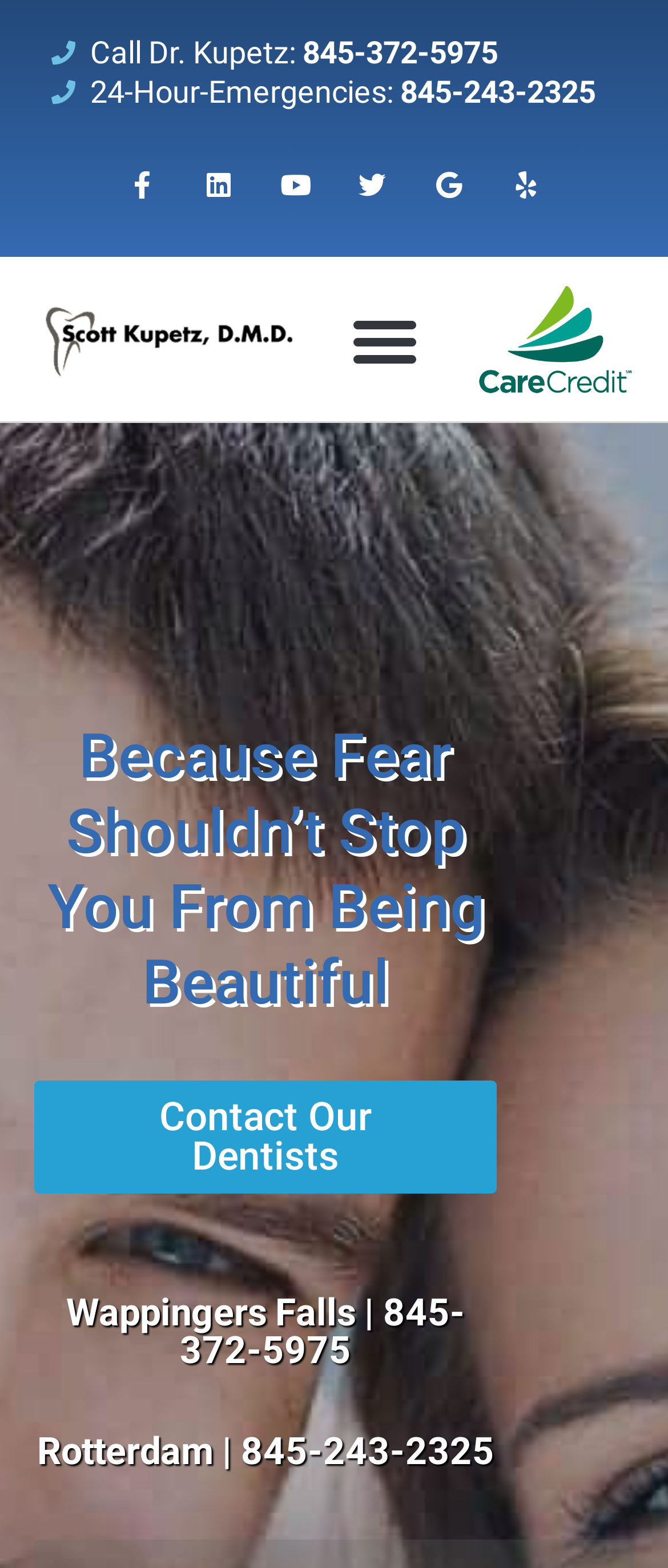What is the text above the 'Contact Our Dentists' link?
Based on the image, give a concise answer in the form of a single word or short phrase.

Because Fear Shouldn’t Stop You From Being Beautiful